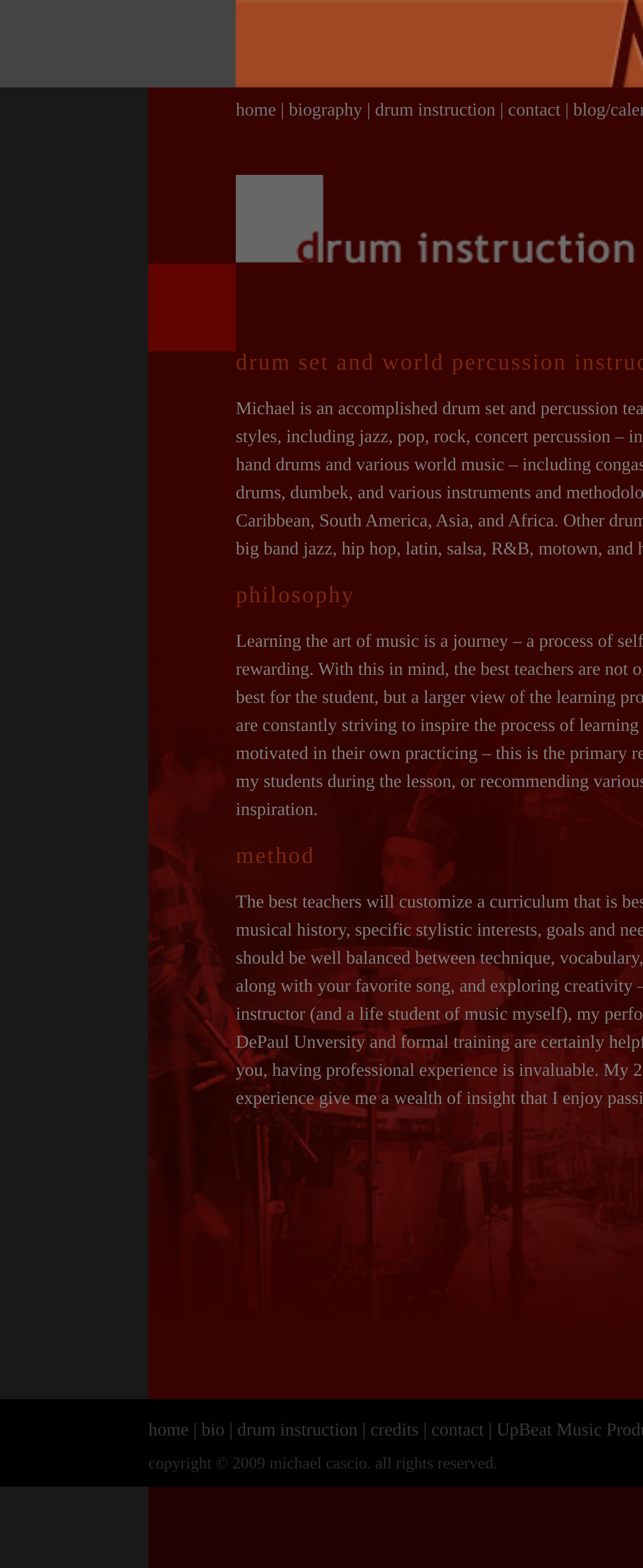Craft a detailed narrative of the webpage's structure and content.

The webpage is about Michael Cascio, a drummer, percussionist, band leader, music producer, music teacher, and clinician based in Chicago. At the top-left corner, there is a table cell containing a navigation menu with links to "home", "biography", "drum instruction", and "contact". The links are arranged horizontally, with "home" on the left and "contact" on the right. 

Below the navigation menu, there is another table cell that spans the width of the page, containing a second navigation menu with links to "home", "bio", "drum instruction", "credits", and "contact". This menu is positioned near the bottom of the page. The links in this menu are also arranged horizontally, with "home" on the left and "contact" on the right.

In the middle of the page, there is a prominent link to "michael cascio" positioned slightly above the second navigation menu.